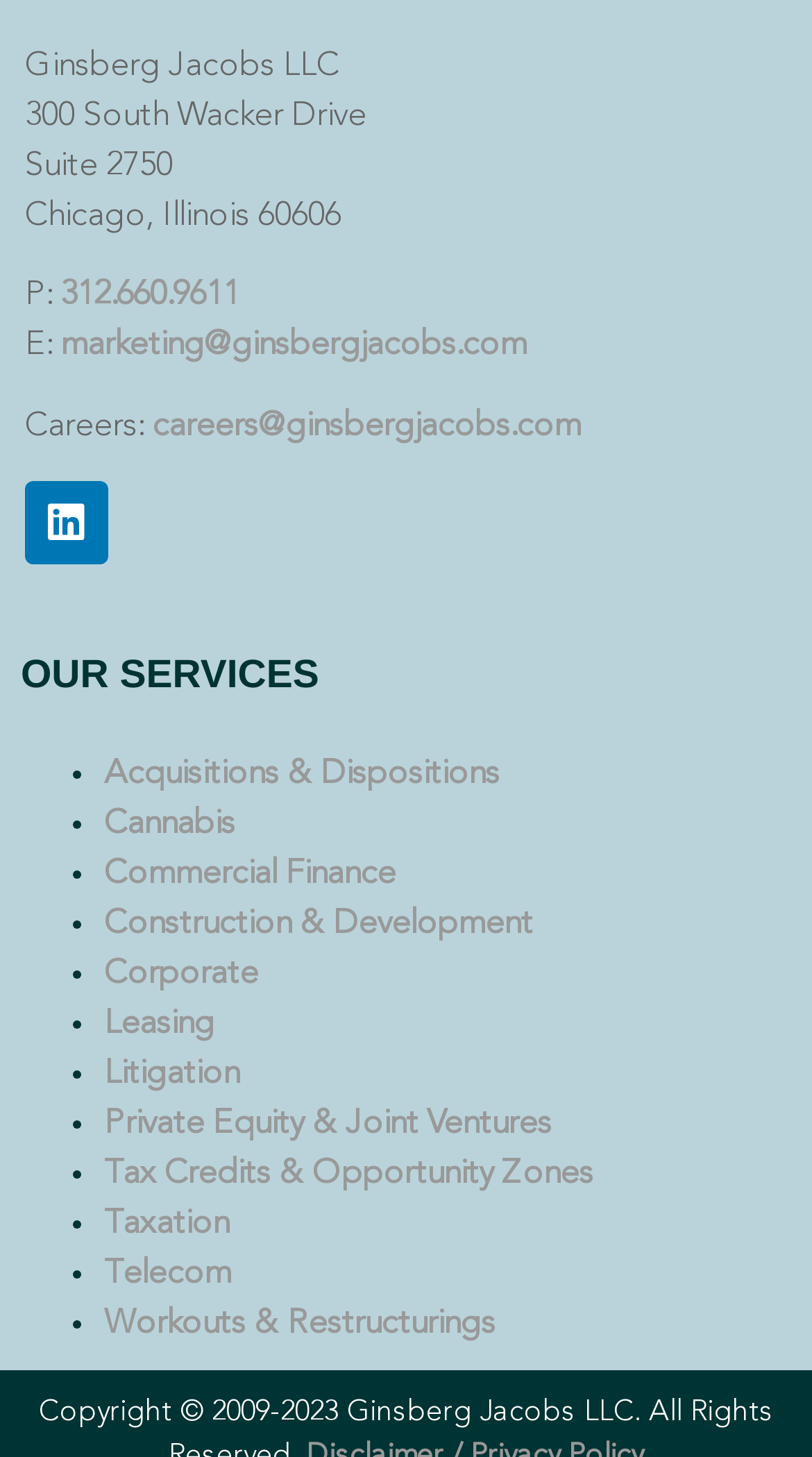Please indicate the bounding box coordinates for the clickable area to complete the following task: "Email marketing department". The coordinates should be specified as four float numbers between 0 and 1, i.e., [left, top, right, bottom].

[0.074, 0.226, 0.649, 0.249]